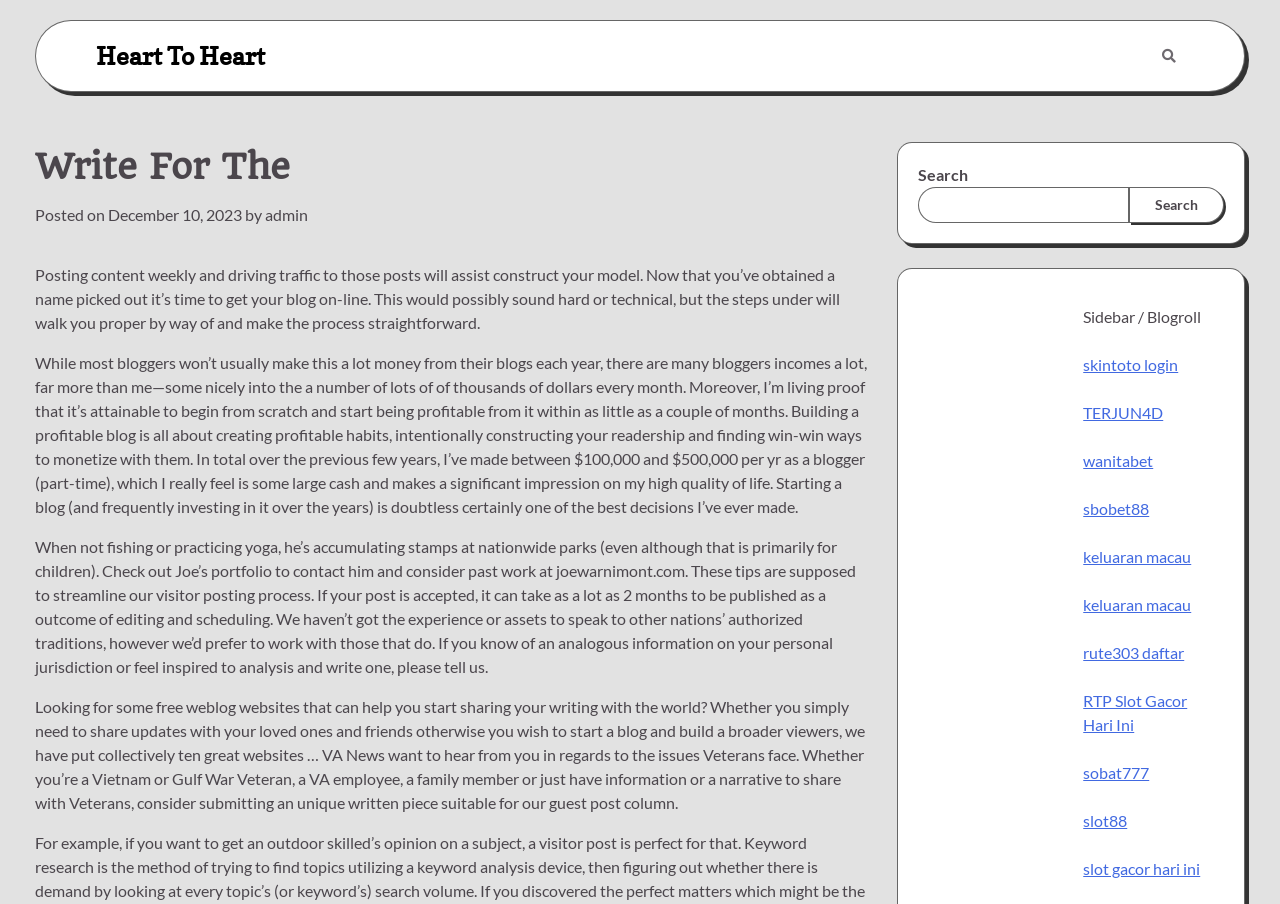Determine the bounding box coordinates of the region to click in order to accomplish the following instruction: "Check out Joe's portfolio". Provide the coordinates as four float numbers between 0 and 1, specifically [left, top, right, bottom].

[0.027, 0.594, 0.669, 0.747]